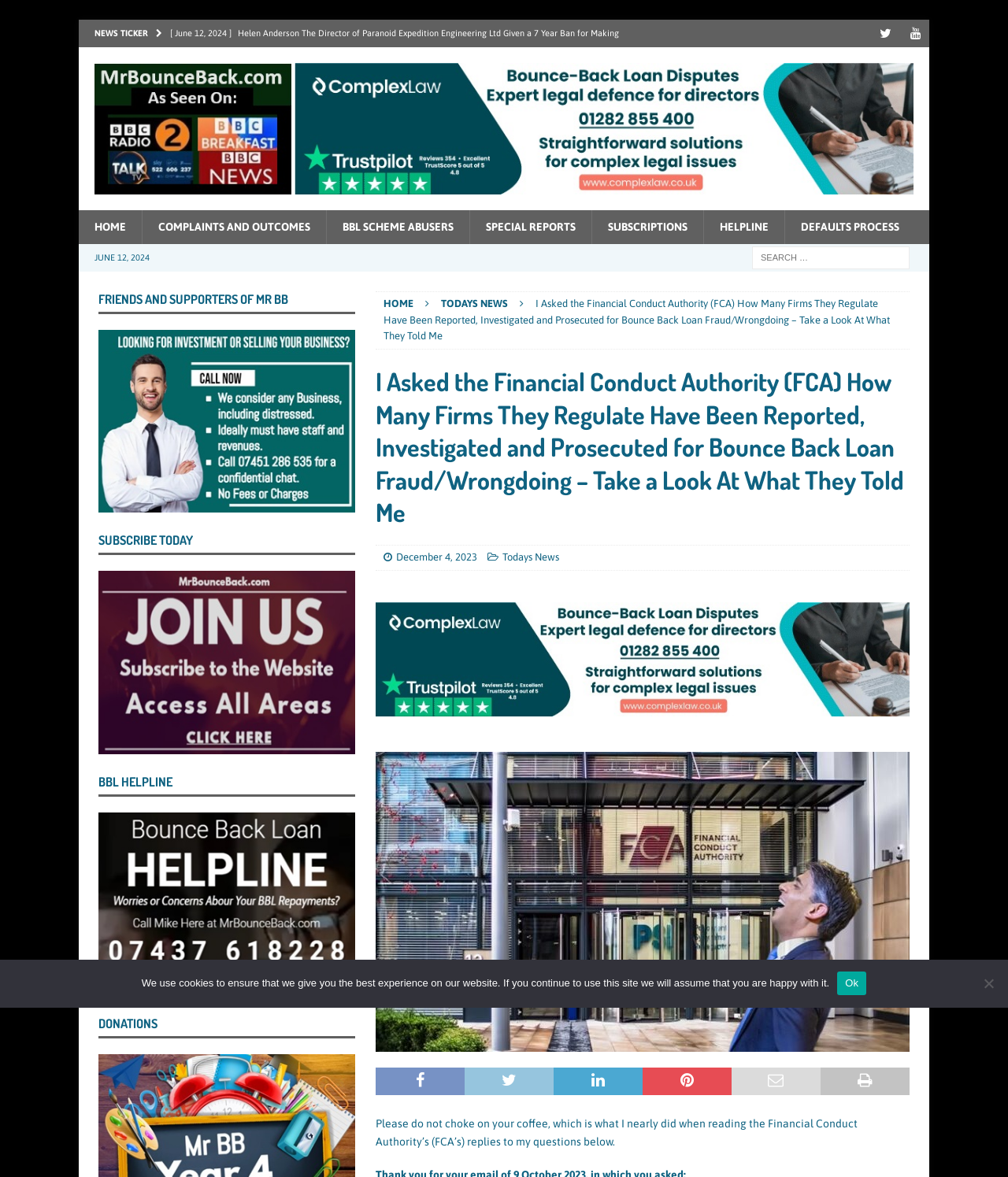Locate the bounding box coordinates of the clickable part needed for the task: "Search for something".

[0.746, 0.209, 0.902, 0.229]